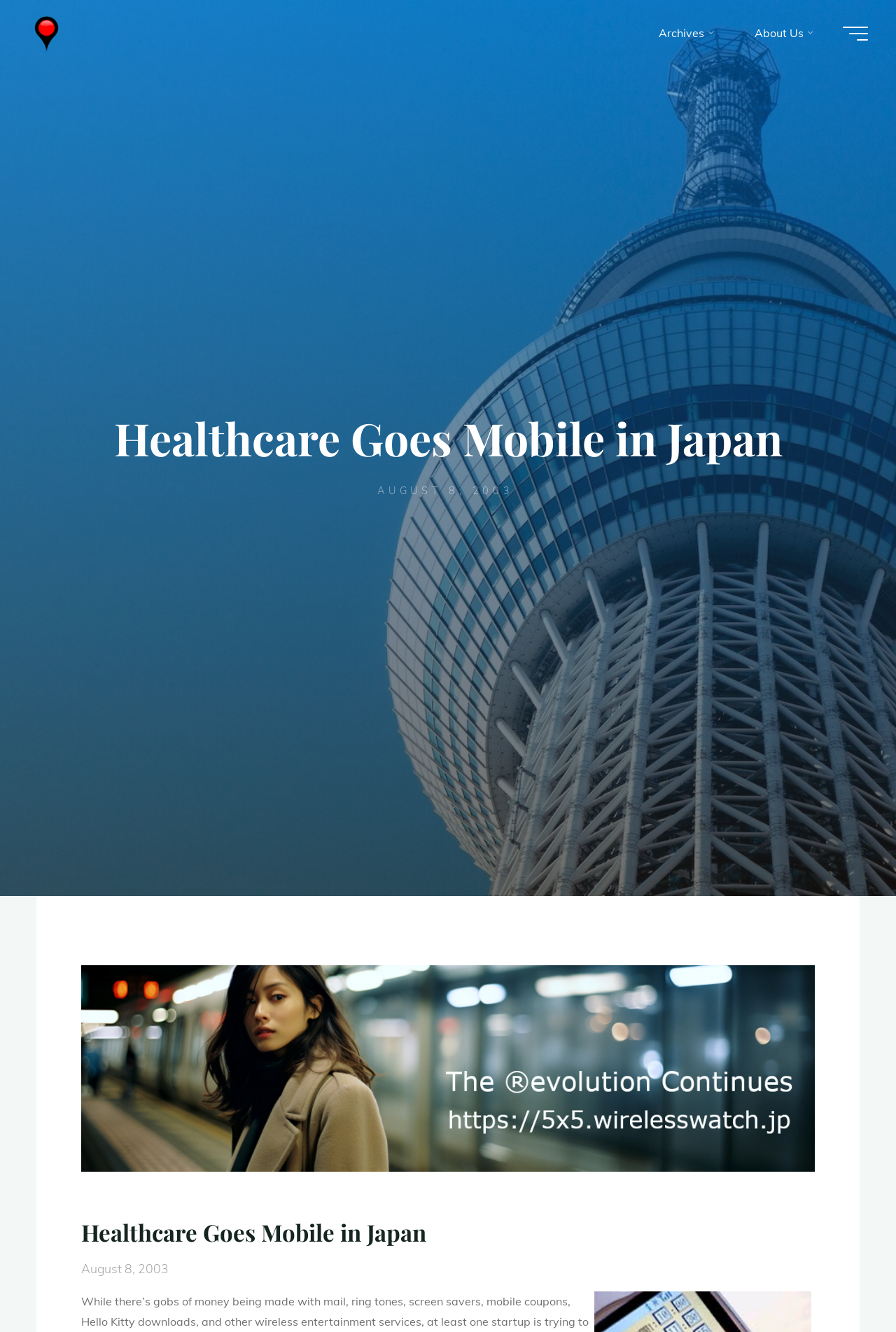What is the name of the website?
Give a single word or phrase answer based on the content of the image.

Wireless Watch Japan